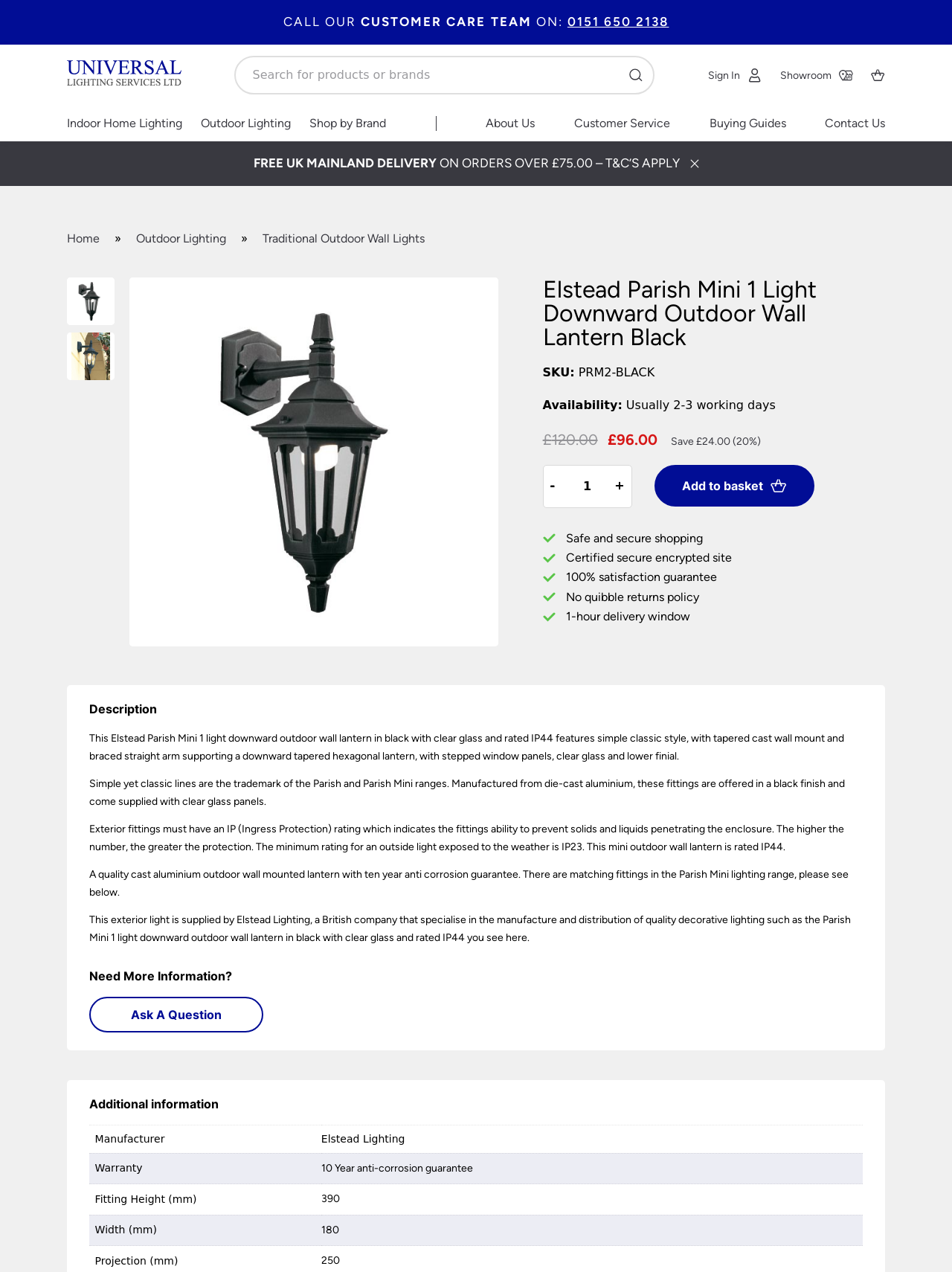Refer to the image and offer a detailed explanation in response to the question: What is the price of the Elstead Parish Mini 1 Light Downward Outdoor Wall Lantern Black?

I found the price of the product by looking at the product description section, where it says 'Current price is: £96.00'.